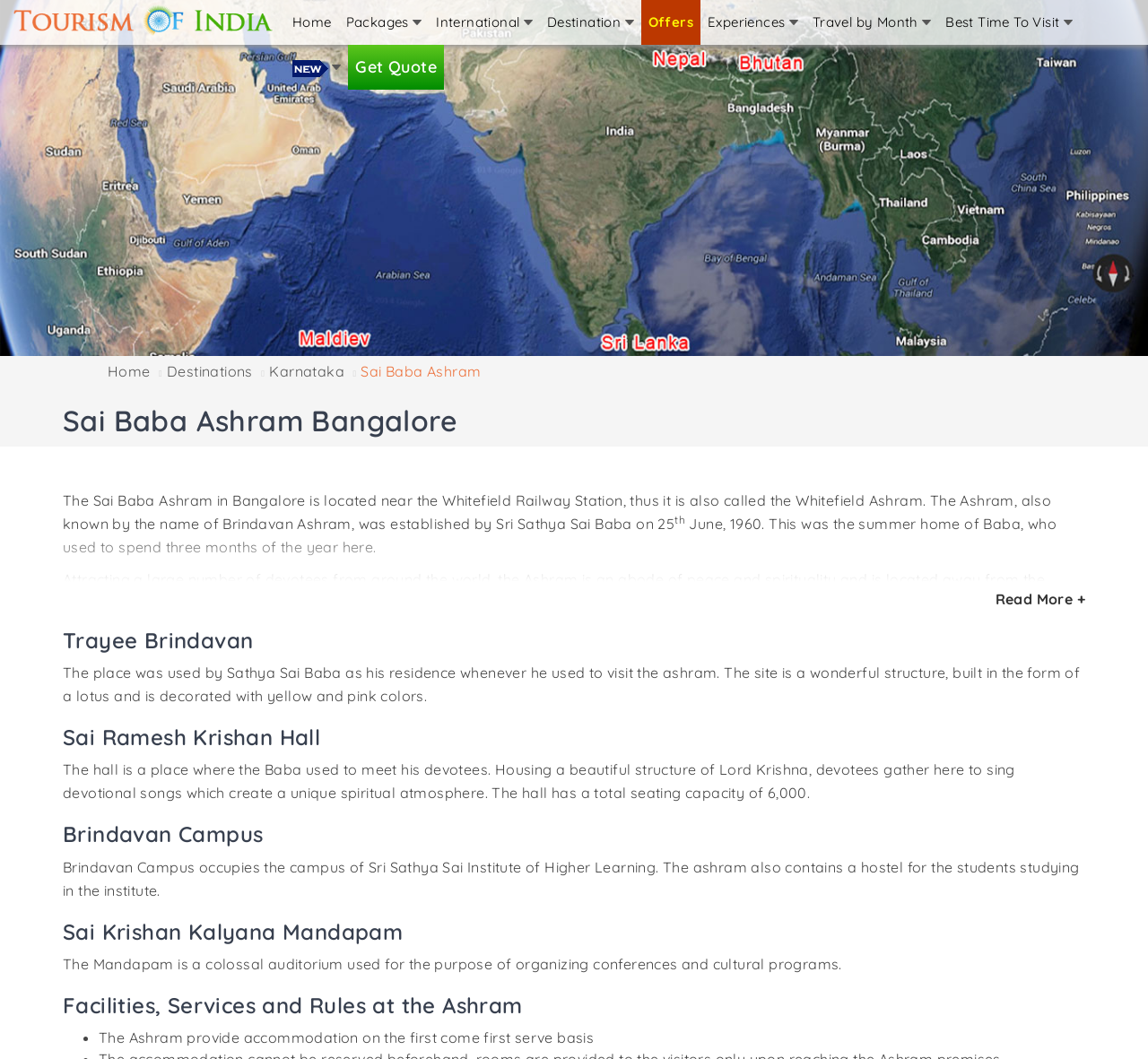Please identify the bounding box coordinates of the element I need to click to follow this instruction: "Click on the 'Home' link".

[0.248, 0.0, 0.295, 0.042]